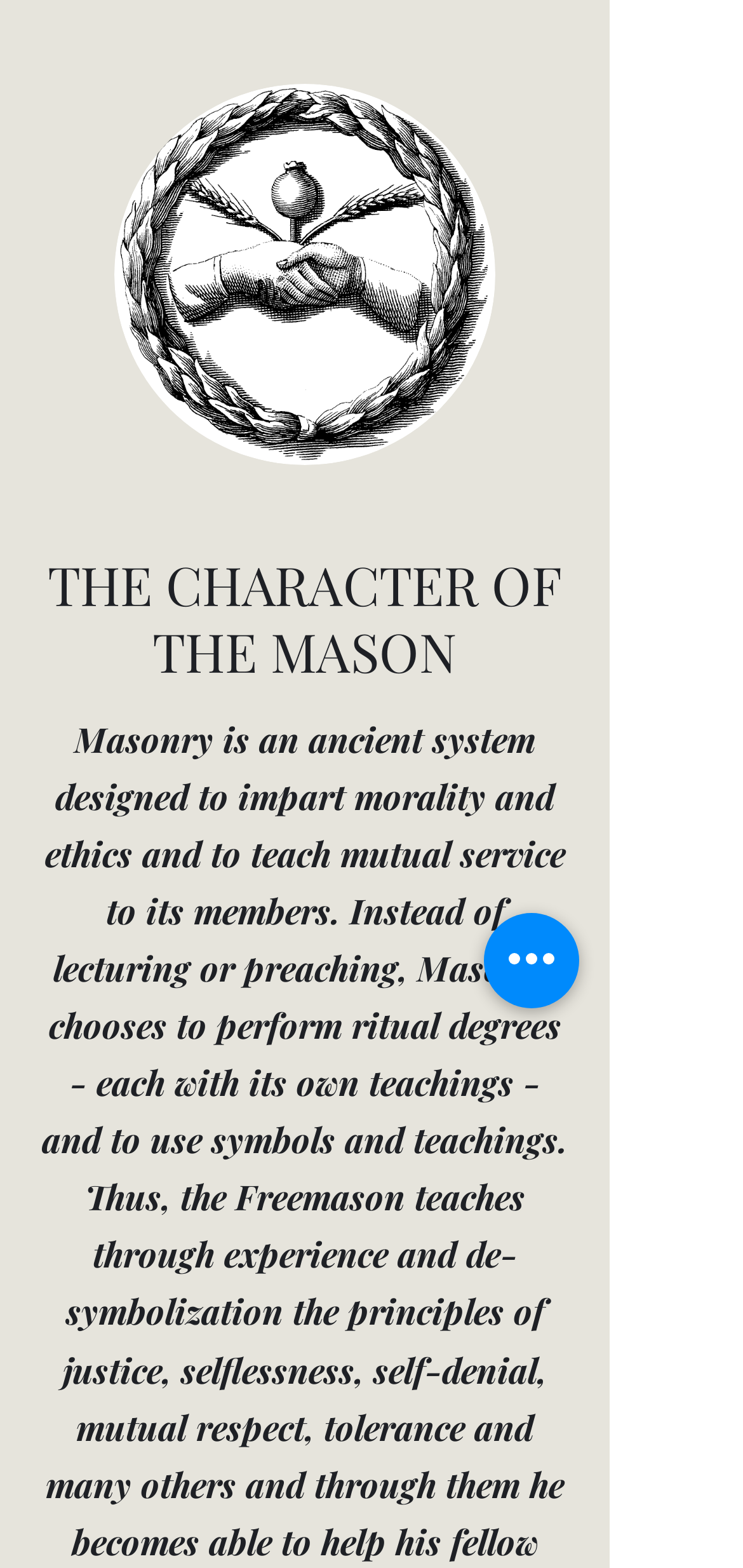Please find and report the primary heading text from the webpage.

THE CHARACTER OF THE MASON